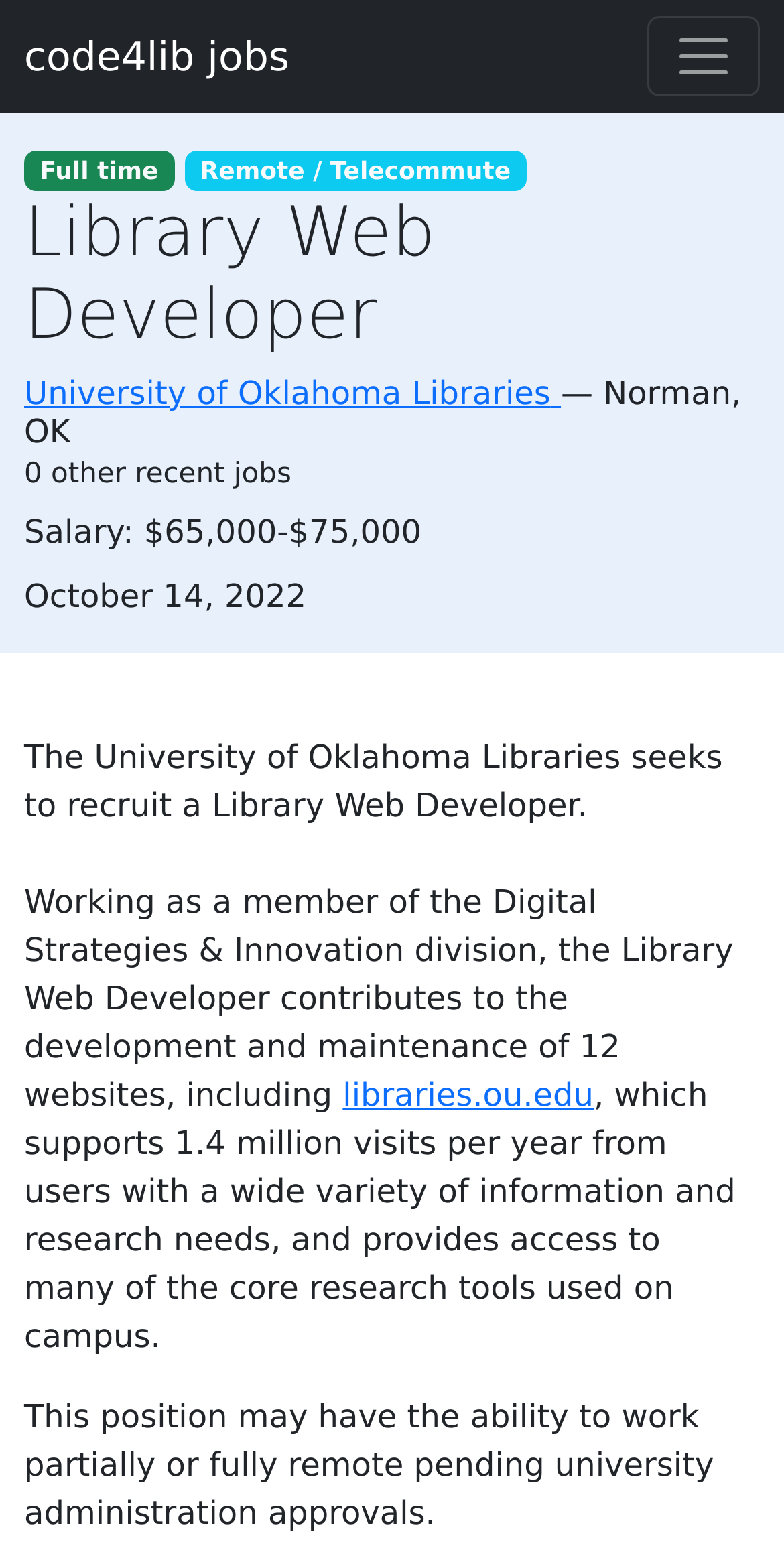Provide a one-word or one-phrase answer to the question:
What is the salary range?

$65,000-$75,000